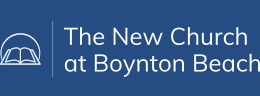What is the significance of the open book motif?
Utilize the information in the image to give a detailed answer to the question.

The caption explains that the open book motif symbolizes knowledge and spirituality, highlighting the church's emphasis on education and the pursuit of understanding in religious practice.